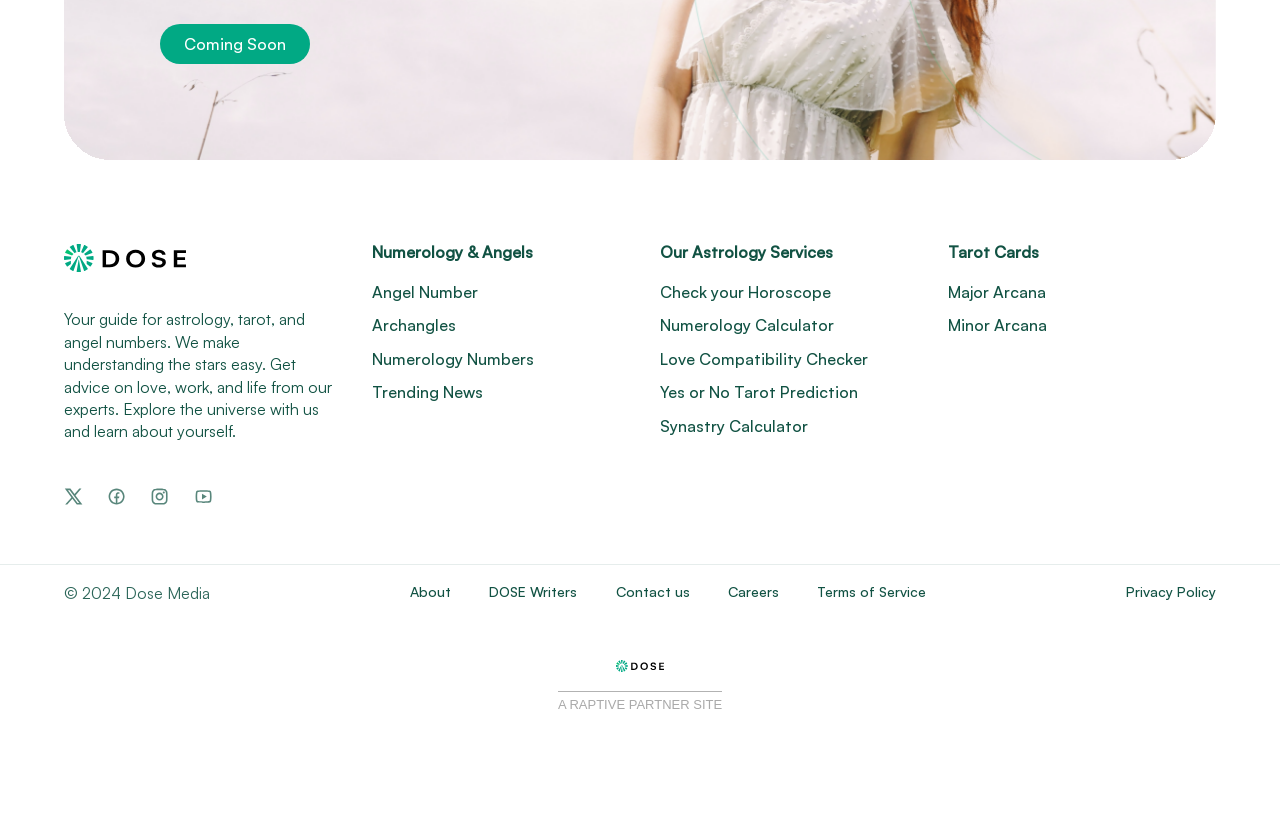Using the provided element description, identify the bounding box coordinates as (top-left x, top-left y, bottom-right x, bottom-right y). Ensure all values are between 0 and 1. Description: Yes or No Tarot Prediction

[0.516, 0.467, 0.709, 0.496]